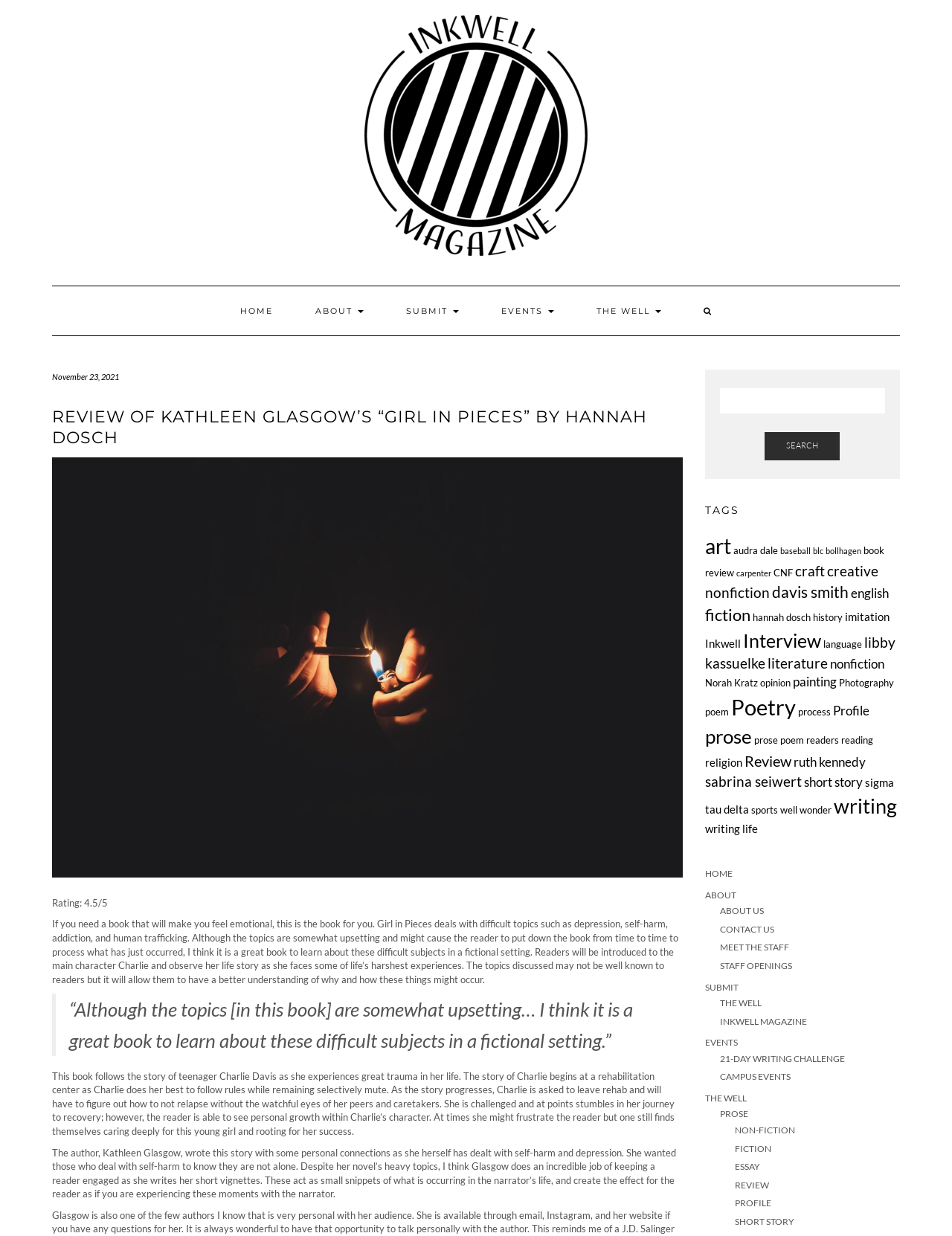Determine the bounding box coordinates of the region I should click to achieve the following instruction: "View the 'EVENTS' page". Ensure the bounding box coordinates are four float numbers between 0 and 1, i.e., [left, top, right, bottom].

[0.505, 0.232, 0.603, 0.271]